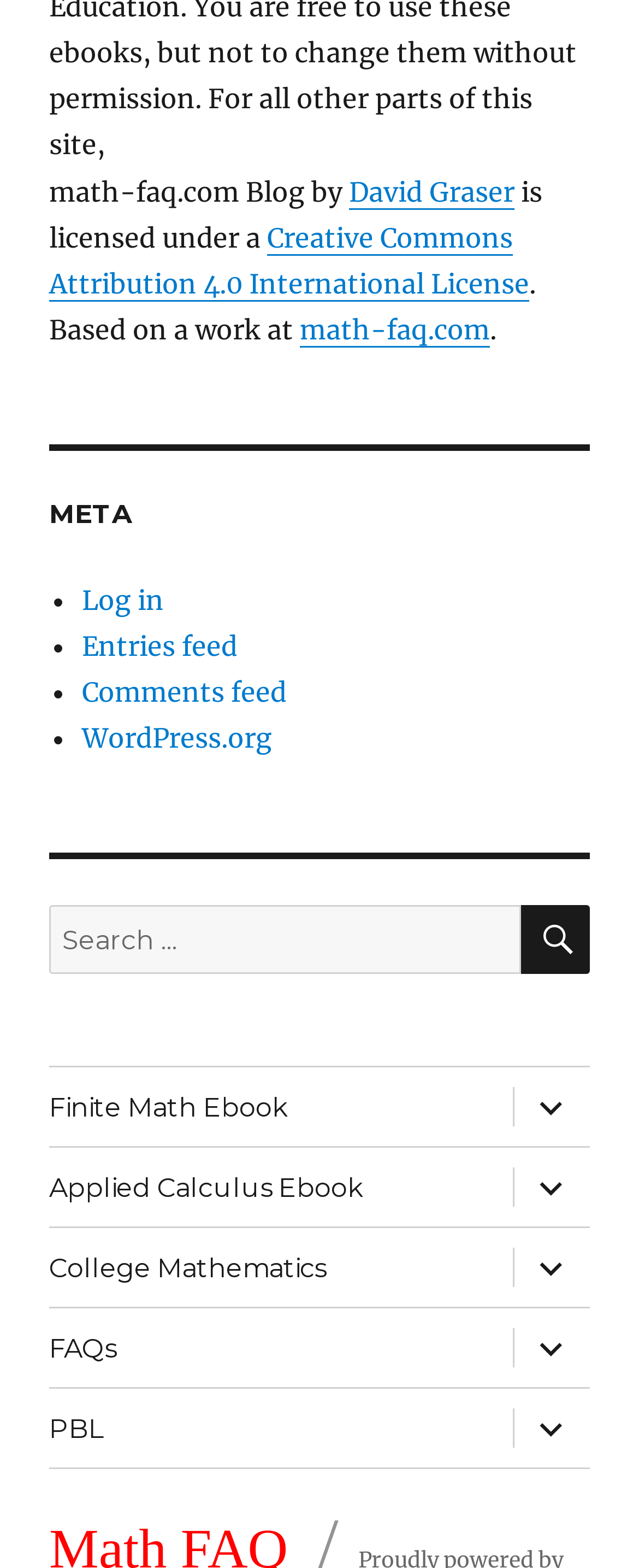Determine the bounding box coordinates of the UI element described below. Use the format (top-left x, top-left y, bottom-right x, bottom-right y) with floating point numbers between 0 and 1: FAQs

[0.077, 0.835, 0.78, 0.885]